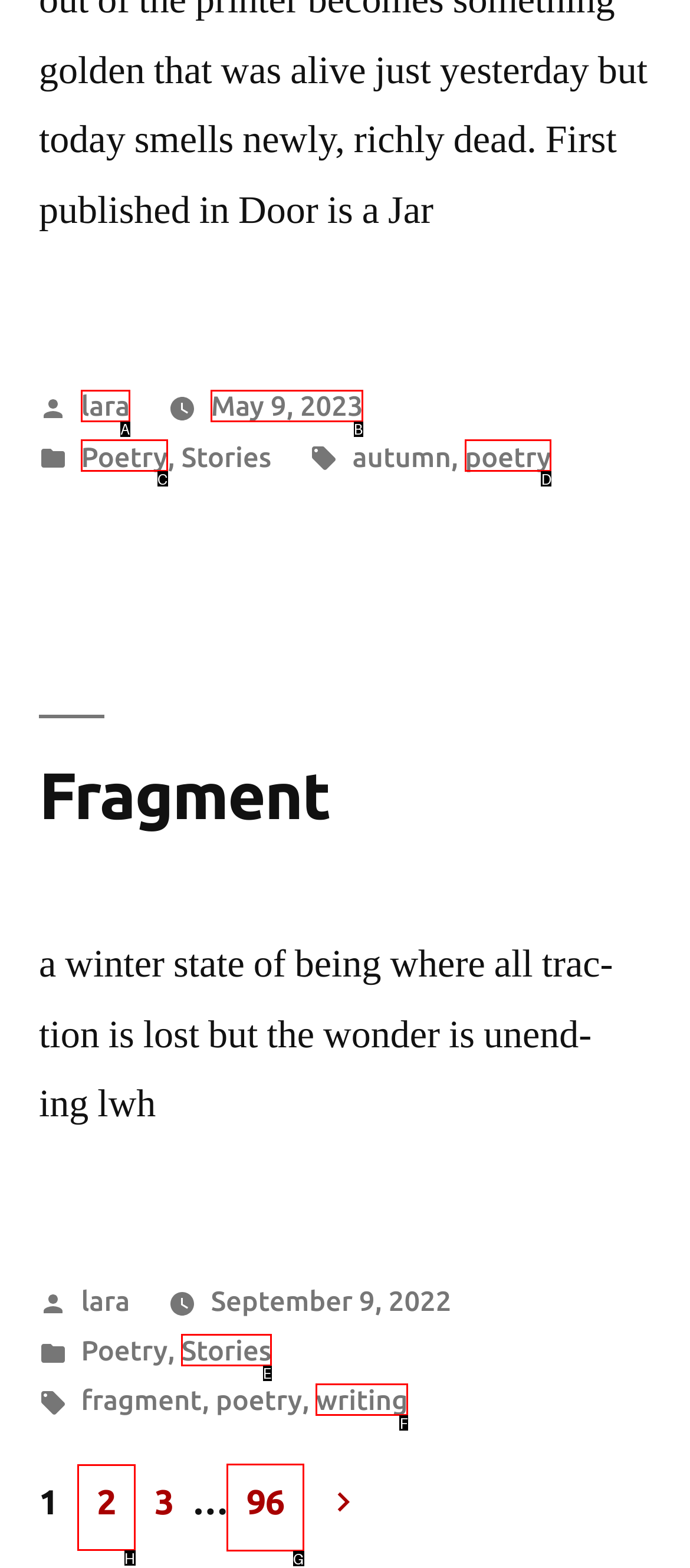Select the letter of the element you need to click to complete this task: go to page 2
Answer using the letter from the specified choices.

H